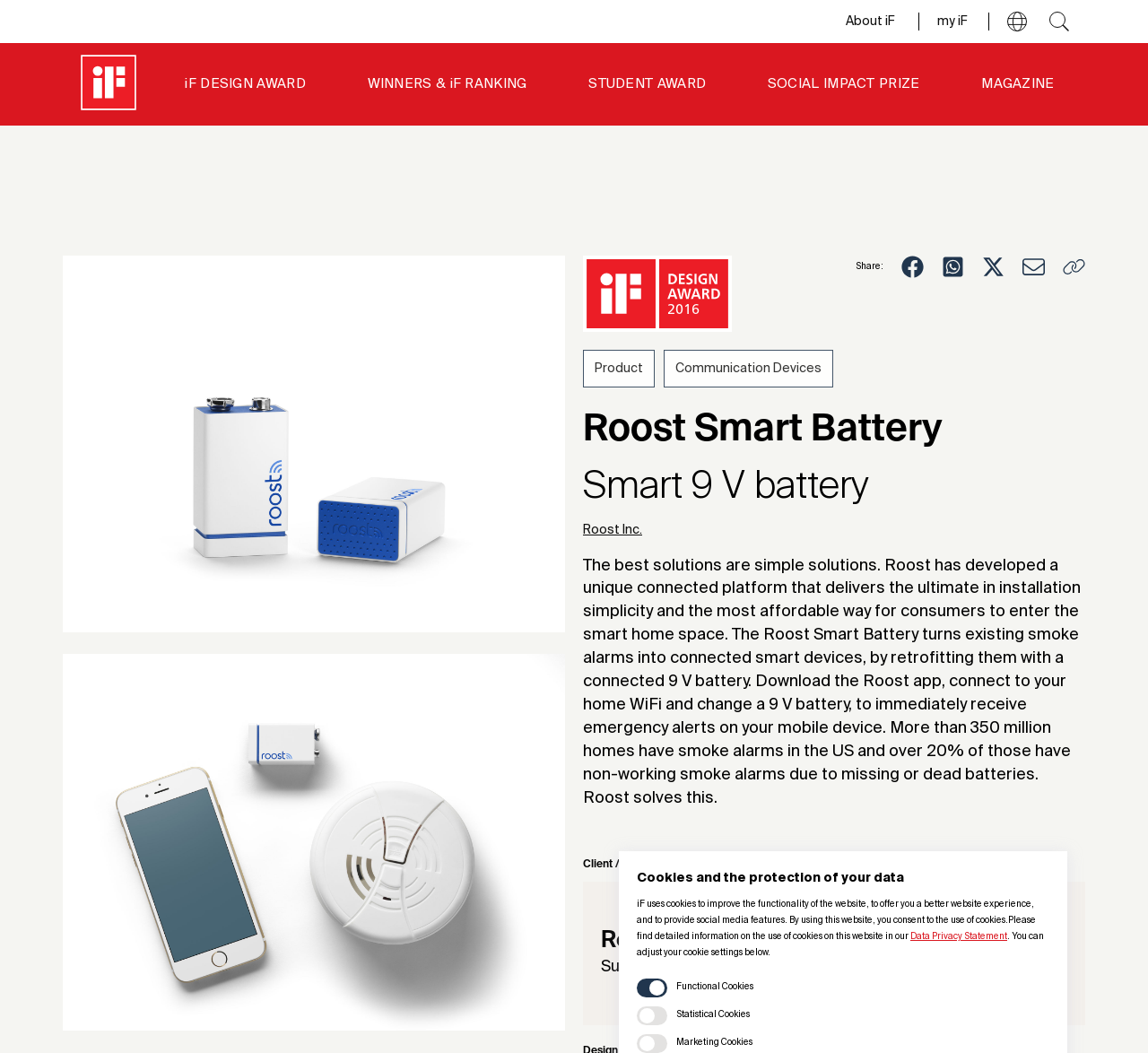What is the percentage of homes with non-working smoke alarms due to missing or dead batteries?
Please answer the question with as much detail as possible using the screenshot.

According to the static text on the webpage, 'over 20% of those have non-working smoke alarms due to missing or dead batteries', which provides the answer to this question.